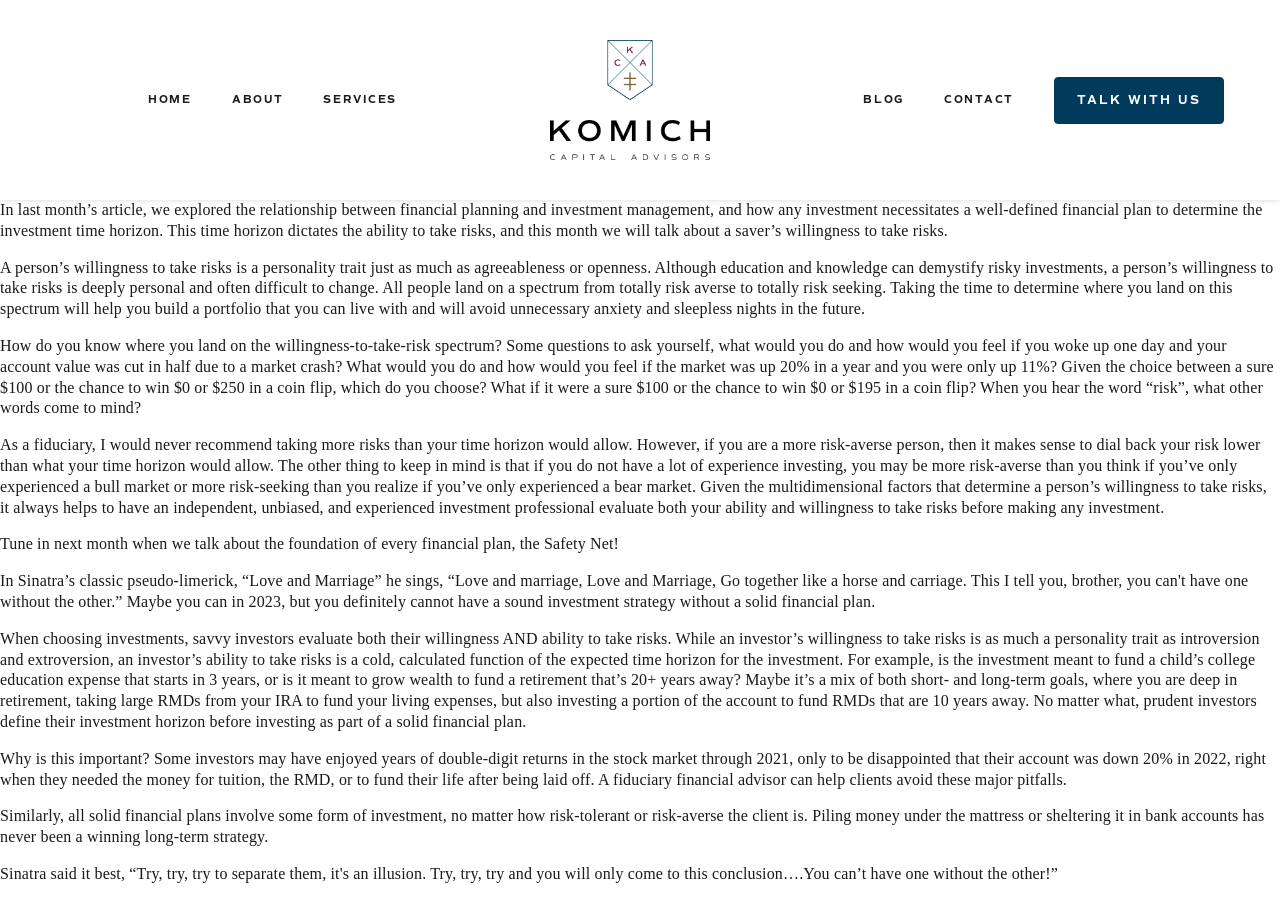What is the relationship between financial planning and investment management?
Using the details shown in the screenshot, provide a comprehensive answer to the question.

The webpage suggests that financial planning and investment management are closely related. Financial planning determines the investment horizon, which in turn determines the ability to take risks. A well-defined financial plan is necessary to determine the investment time horizon, and this horizon dictates the ability to take risks.